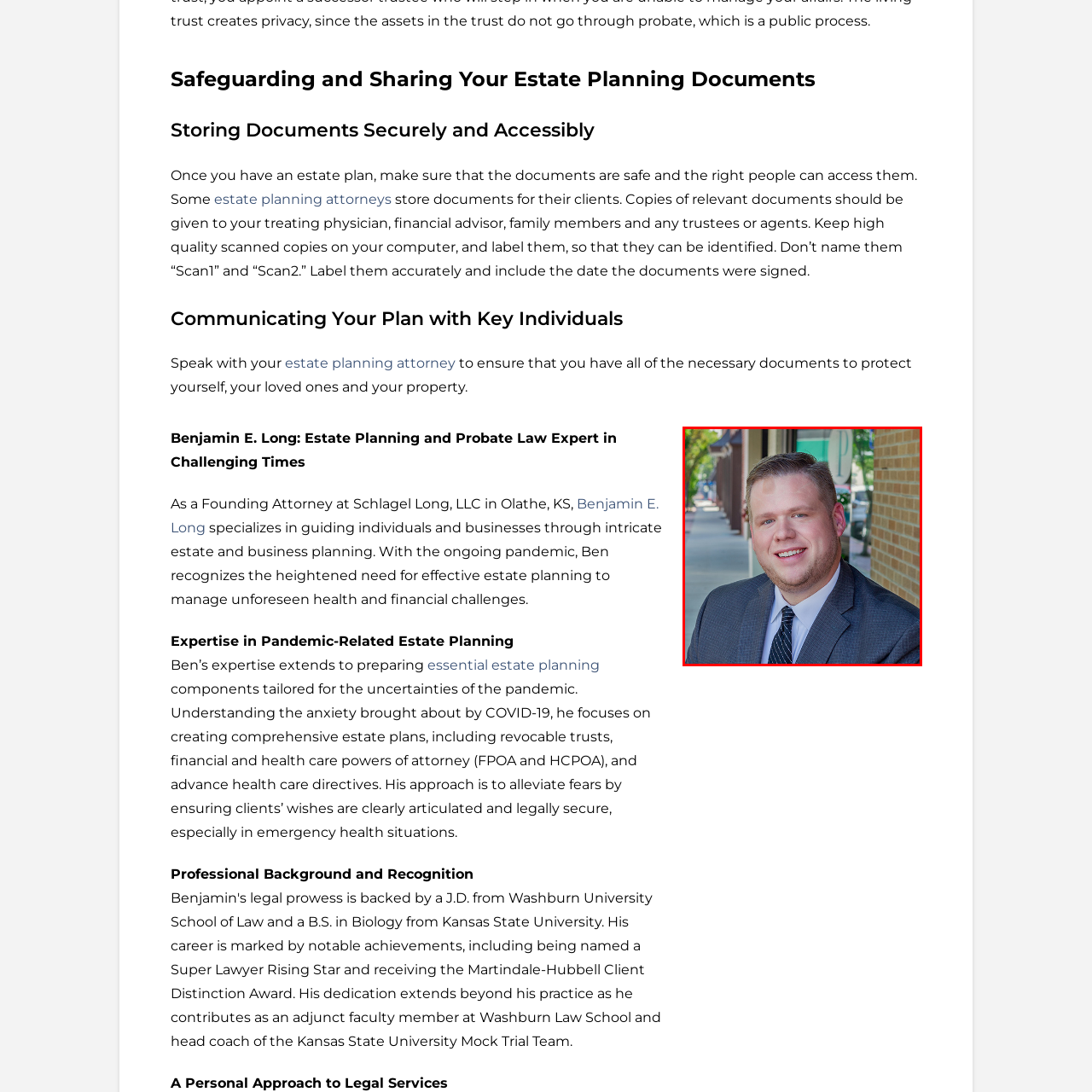Where is Benjamin's firm located?
Concentrate on the part of the image that is enclosed by the red bounding box and provide a detailed response to the question.

According to the caption, Benjamin's firm, Schlagel Long, LLC, is located in Olathe, Kansas, which is a specific location mentioned in the description.